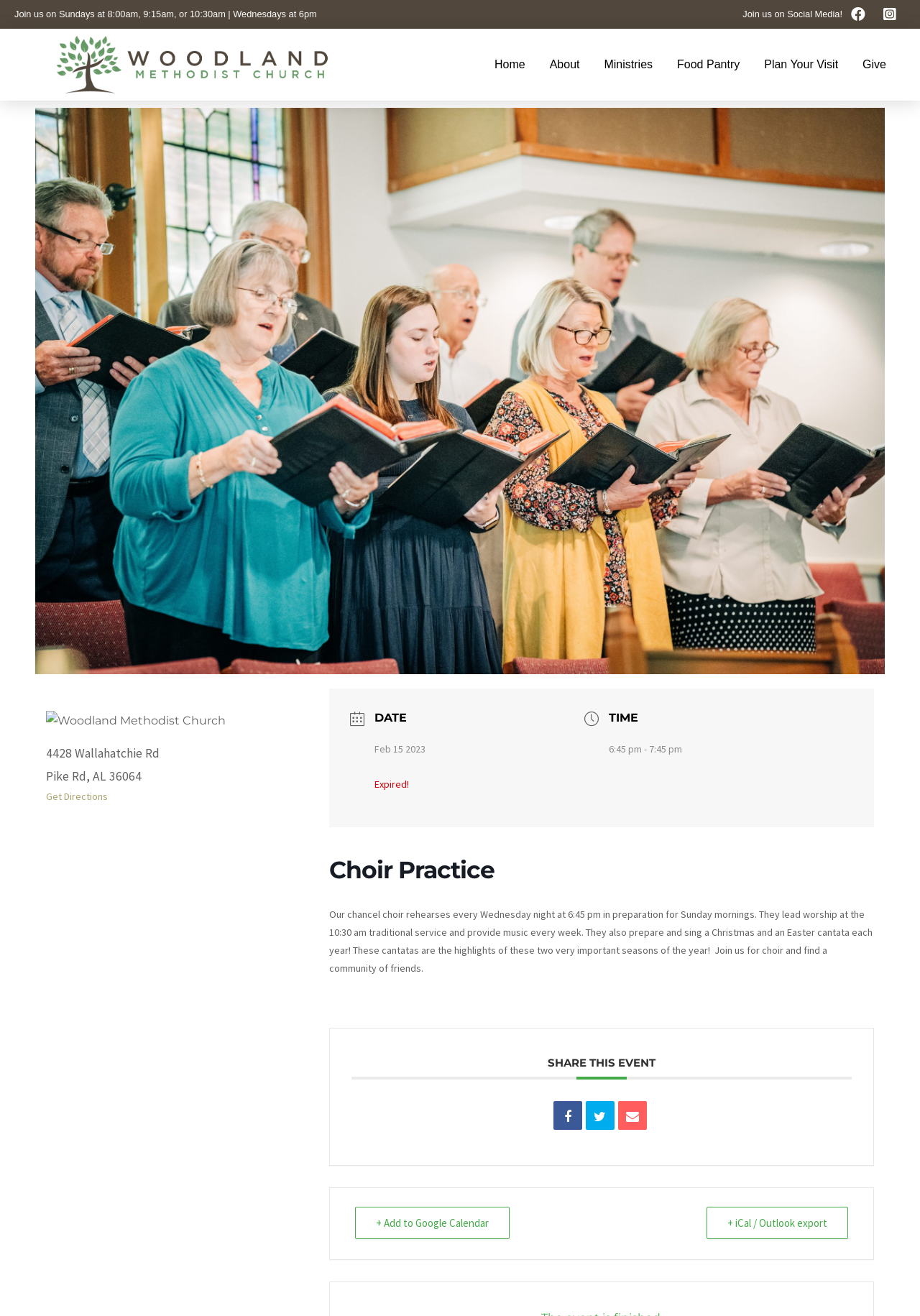Give a detailed account of the webpage's layout and content.

The webpage is about the Woodland Methodist Church in Pike Road, Alabama, and specifically focuses on the choir practice. At the top, there is a heading that reads "Join us on Sundays at 8:00am, 9:15am, or 10:30am | Wednesdays at 6pm" and a link to join the church on social media. Below this, there is an image of the church and a navigation menu with links to "Home", "About", "Ministries", "Food Pantry", "Plan Your Visit", and "Give".

On the left side, there is a section with the church's address, "4428 Wallahatchie Rd, Pike Rd, AL 36064", and a link to get directions. Below this, there is a table with two columns, one with headings "DATE" and "TIME", and the other with corresponding details, "Feb 15 2023" and "6:45 pm - 7:45 pm", respectively. The table also has an "Expired!" label.

The main content of the page is about the choir practice, with a heading "Choir Practice" and a paragraph of text that describes the choir's activities, including rehearsing every Wednesday night and leading worship on Sunday mornings. The text also mentions that the choir prepares and sings a Christmas and an Easter cantata each year.

Below the main content, there is a section with a heading "SHARE THIS EVENT" and links to share the event on social media platforms. There are also links to add the event to Google Calendar and export it to iCal or Outlook.

On the right side, there is a form with text boxes to input "Name", "Last", and "Email", and a submit button. However, these form elements are hidden from view.